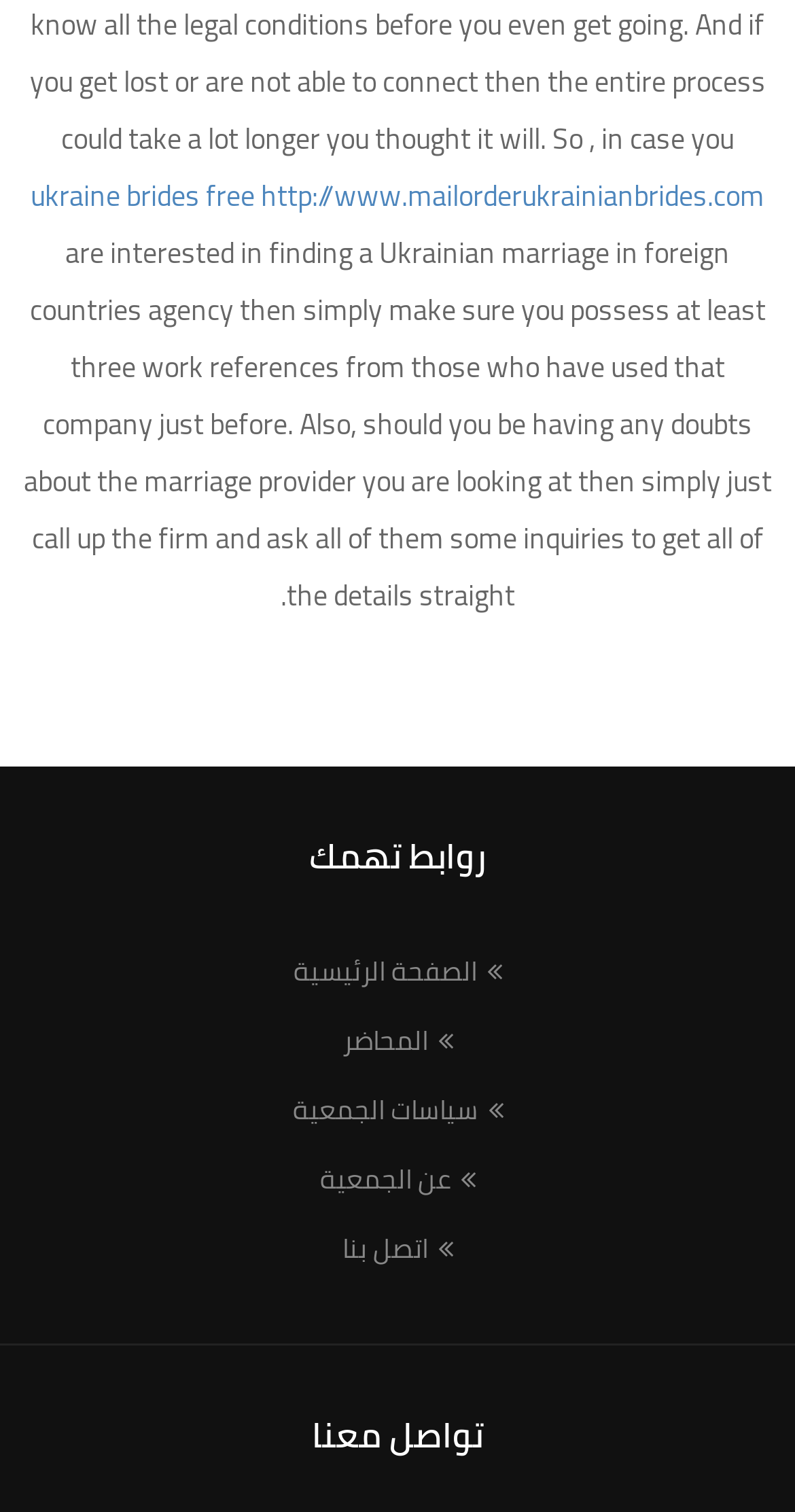Provide the bounding box coordinates of the HTML element described by the text: "عن الجمعية".

[0.403, 0.763, 0.597, 0.795]